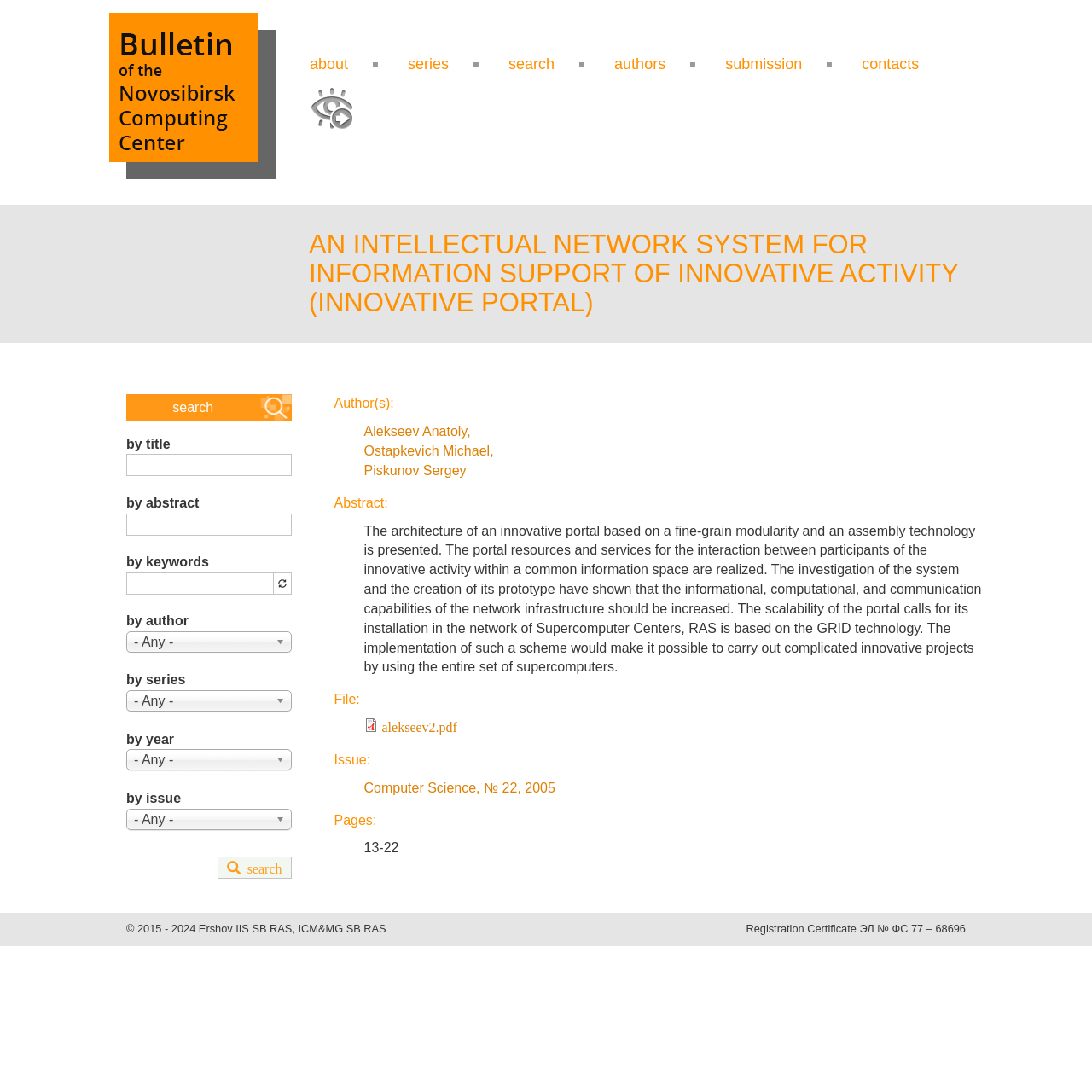Determine the bounding box coordinates of the element's region needed to click to follow the instruction: "Click the 'Translate' button". Provide these coordinates as four float numbers between 0 and 1, formatted as [left, top, right, bottom].

None